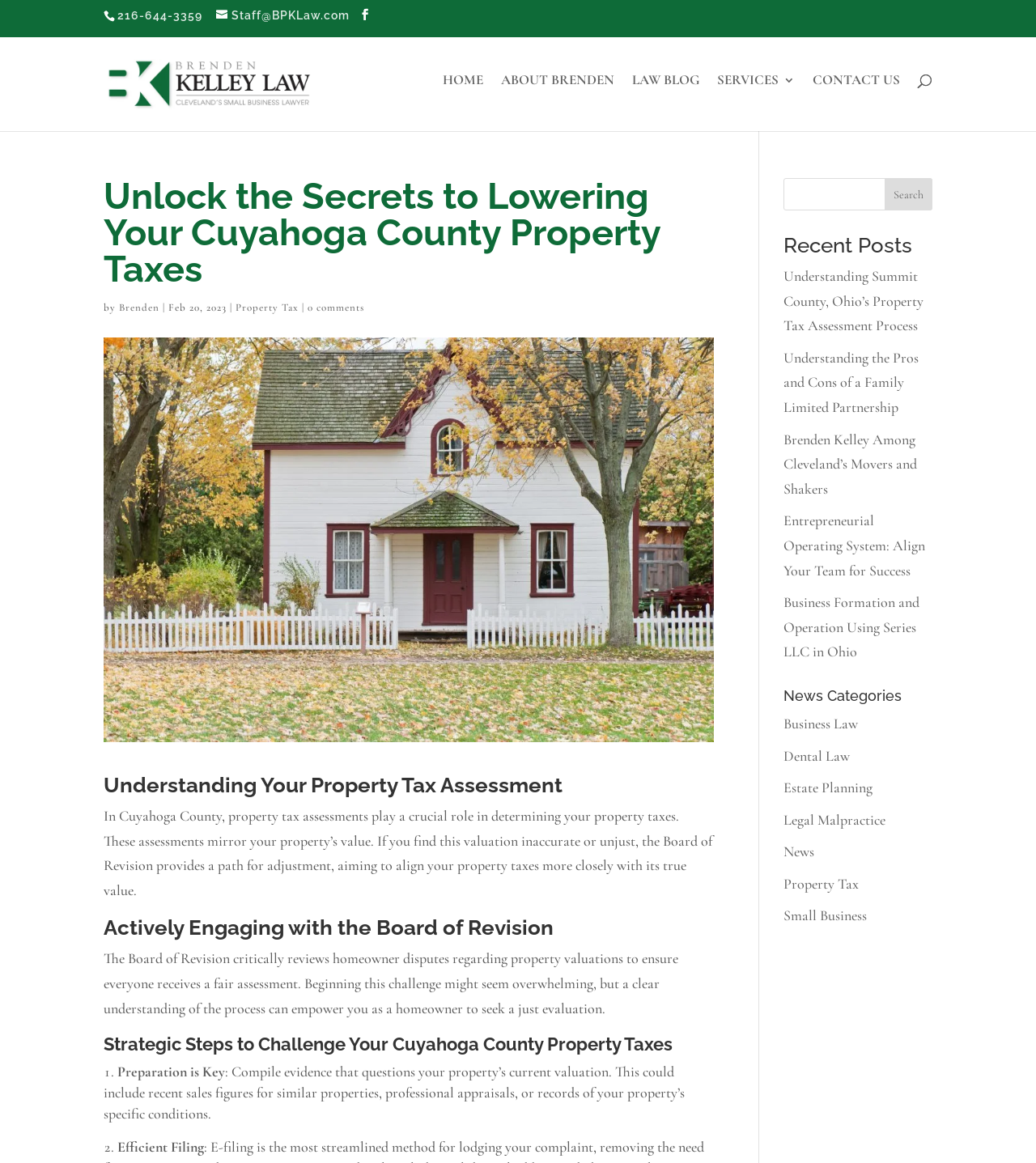Using the information in the image, could you please answer the following question in detail:
How many steps are mentioned to challenge Cuyahoga County property taxes?

I found the answer by looking at the list markers and static text elements under the heading 'Strategic Steps to Challenge Your Cuyahoga County Property Taxes', which mentions two steps: 'Preparation is Key' and 'Efficient Filing'.